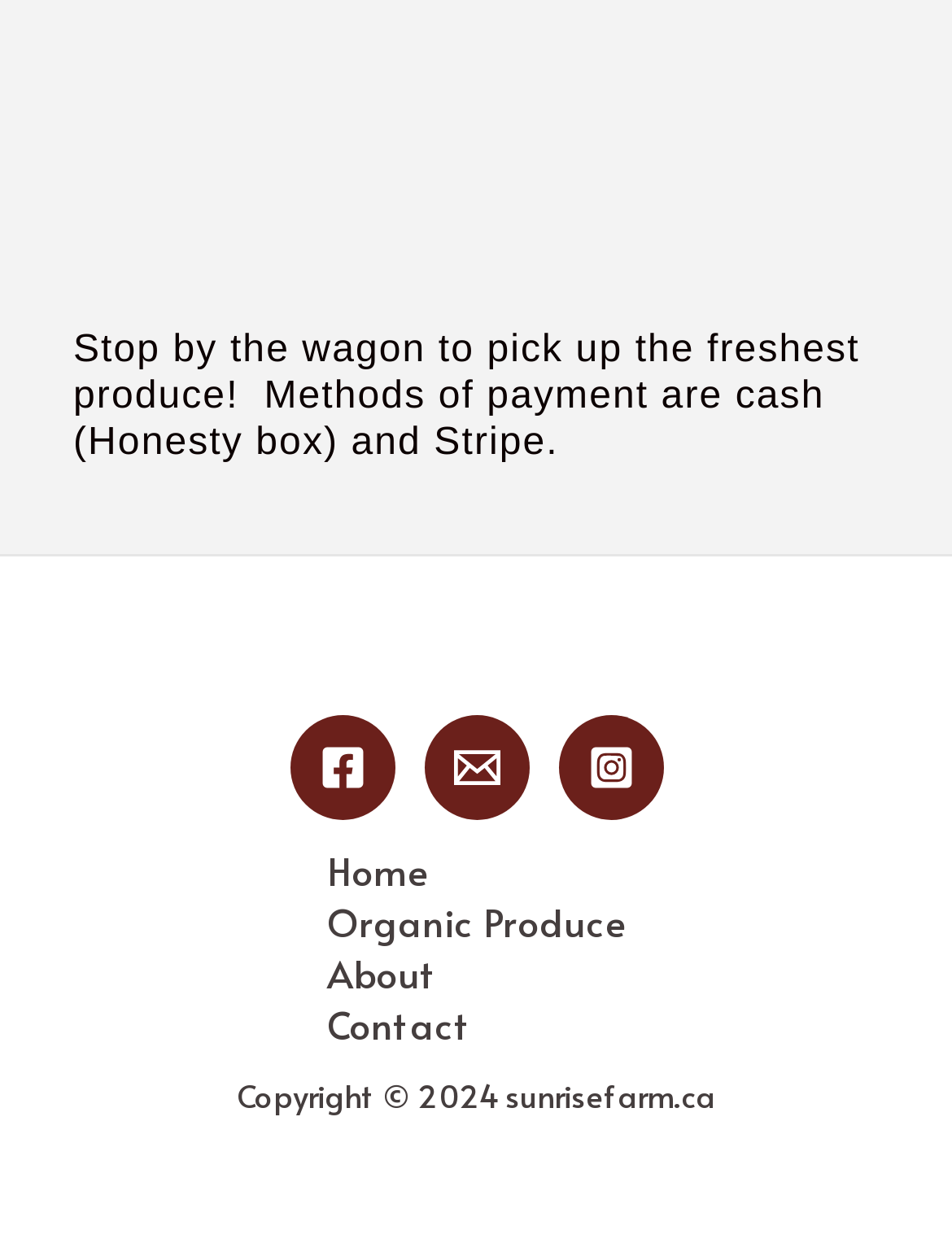What is the name of the website?
Using the image, answer in one word or phrase.

Sunrise Farm